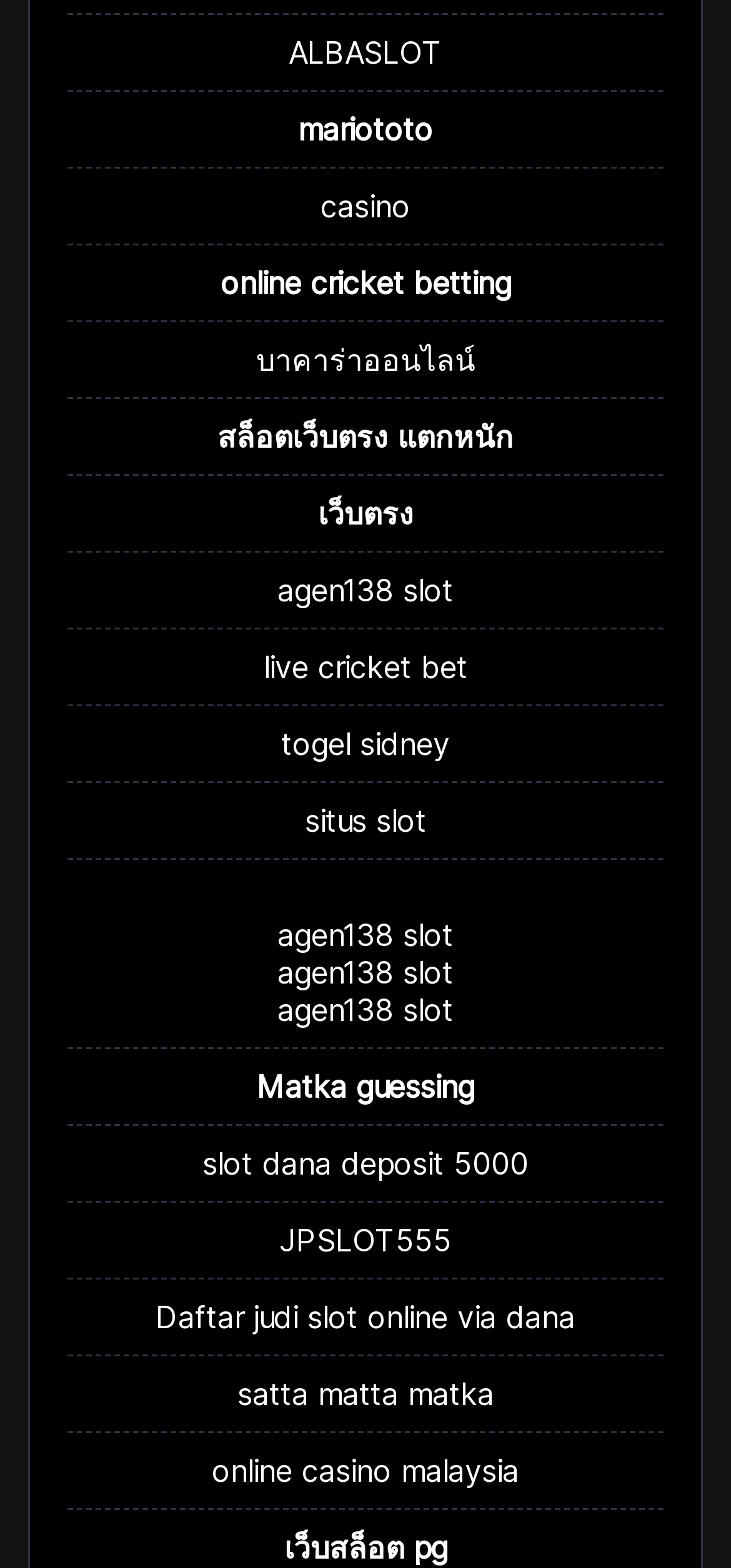Could you indicate the bounding box coordinates of the region to click in order to complete this instruction: "Check out JPSLOT555".

[0.382, 0.779, 0.618, 0.803]